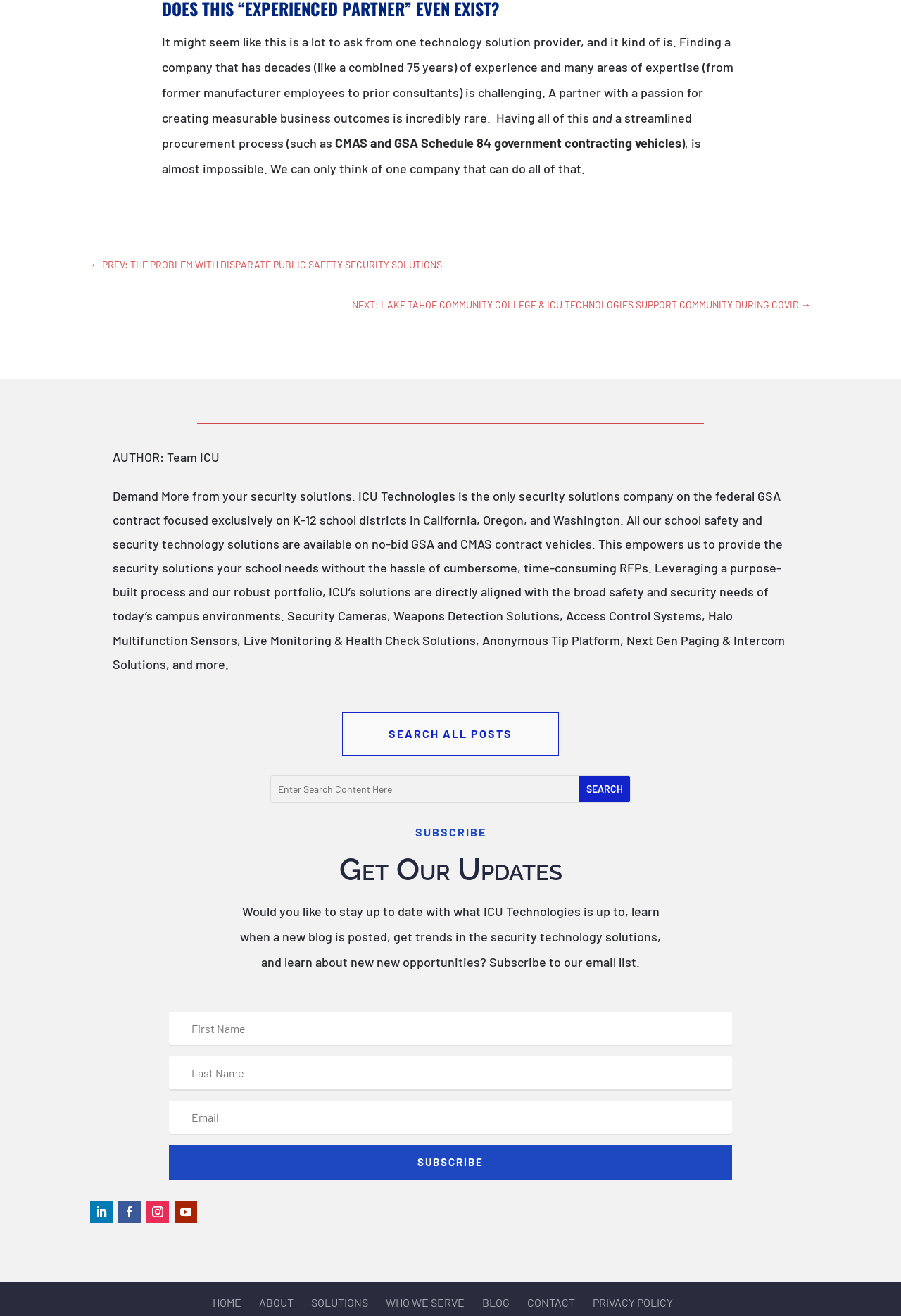Locate the bounding box coordinates of the element you need to click to accomplish the task described by this instruction: "Contact to order the harp".

None